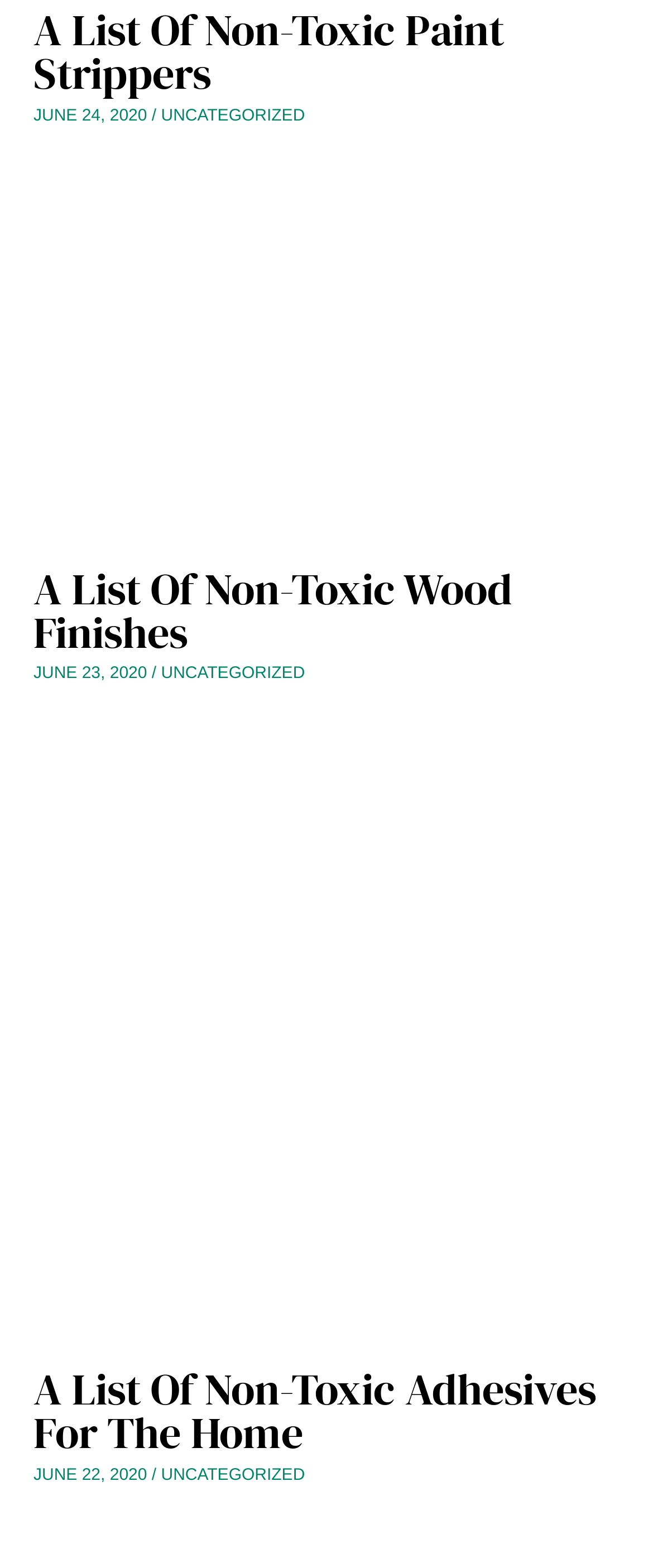Please find the bounding box coordinates for the clickable element needed to perform this instruction: "View the 'Portfolio'".

None